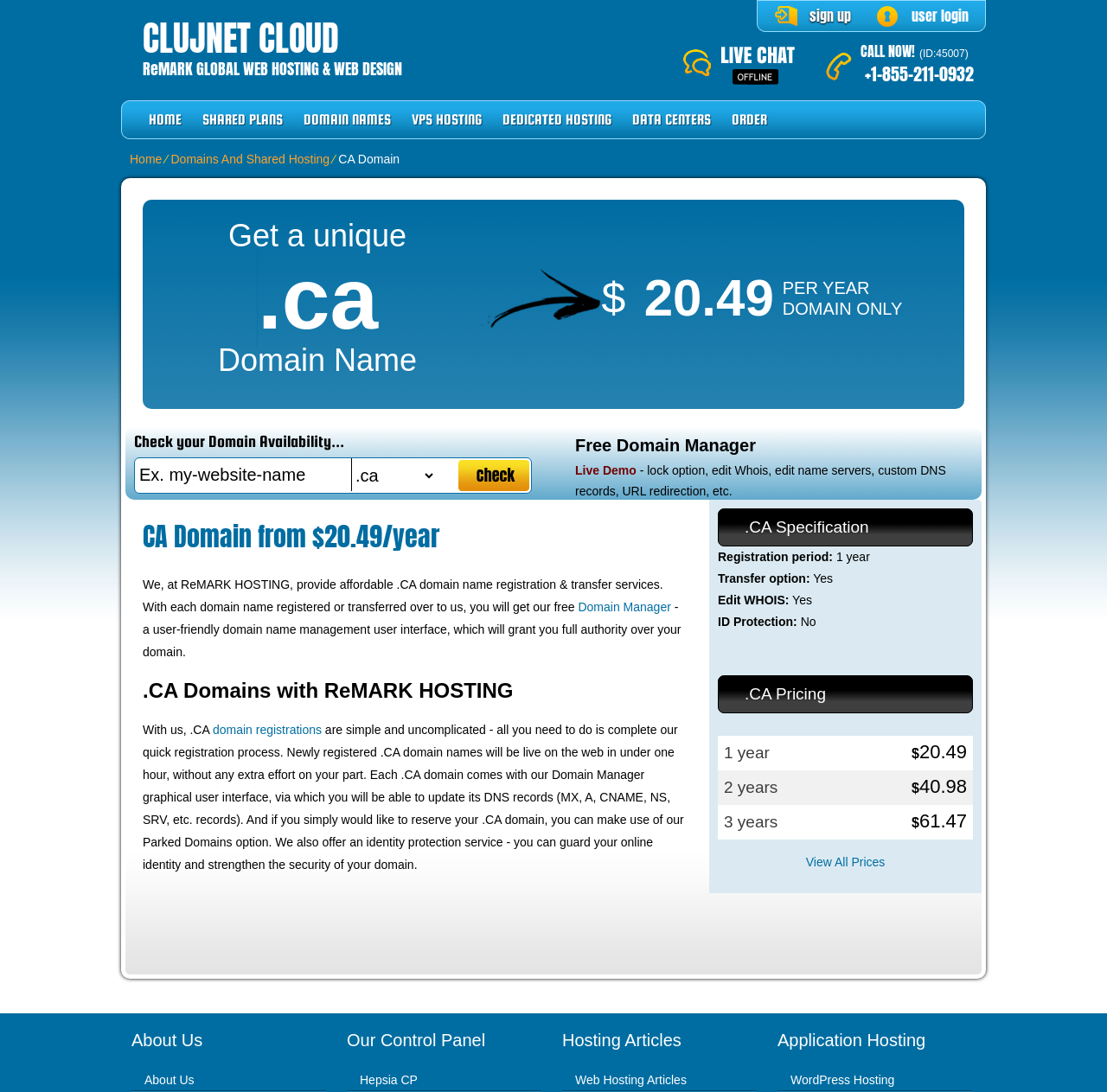Can you specify the bounding box coordinates of the area that needs to be clicked to fulfill the following instruction: "Click on the 'GO' button"?

[0.414, 0.421, 0.478, 0.45]